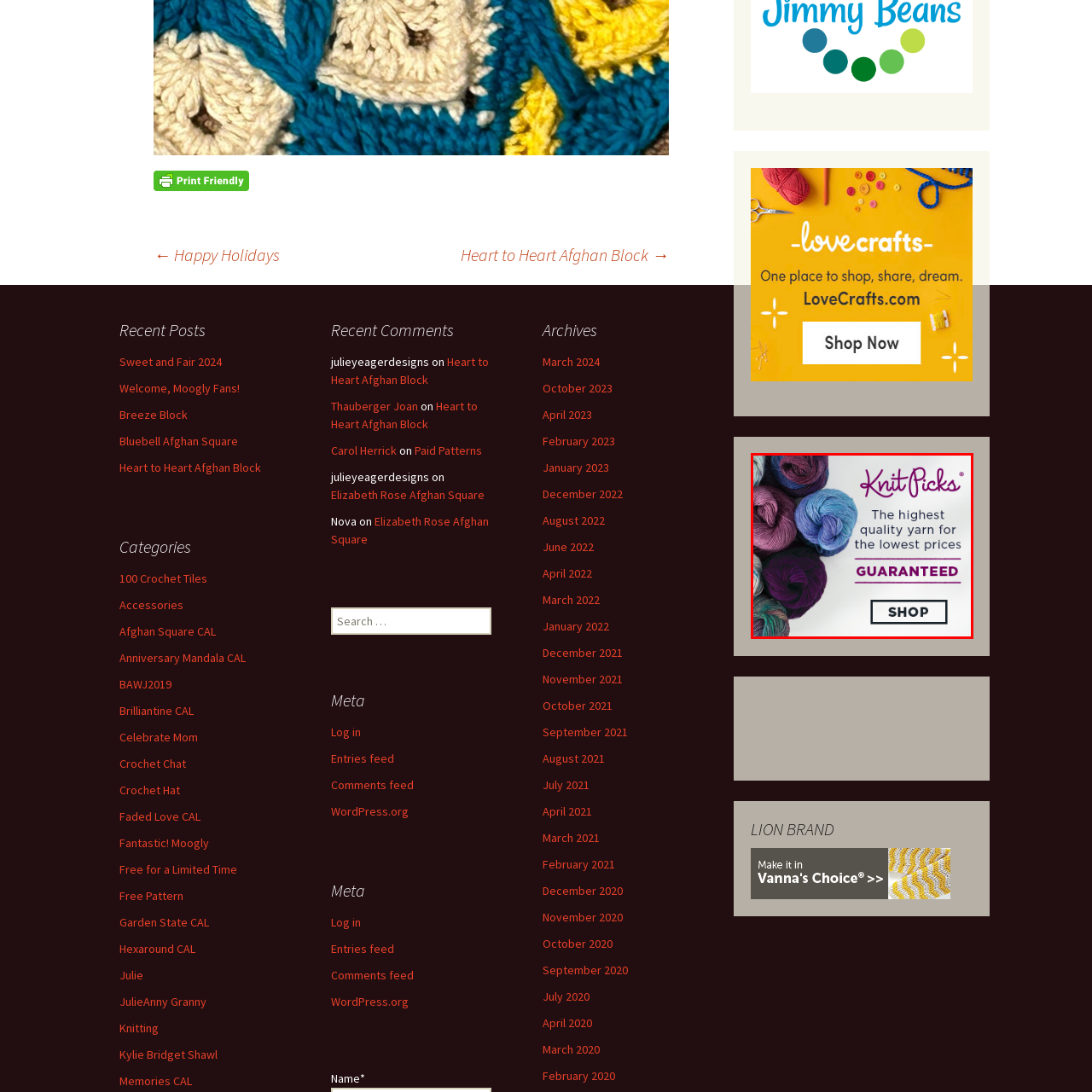Offer a complete and descriptive caption for the image marked by the red box.

This promotional image features a vibrant assortment of yarn skeins in various colors, showcasing the high-quality offerings from KnitPicks. The text prominently displayed emphasizes their commitment to providing "The highest quality yarn for the lowest prices," ensuring customers that they can purchase premium materials without breaking the bank. The image invites viewers to explore their products further with a bold "GUARANTEED" statement, followed by a clear "SHOP" button, directing potential customers to make a purchase. This captivating visual not only highlights the beauty of the yarn but also reinforces KnitPicks' quality assurance and customer-centric approach.